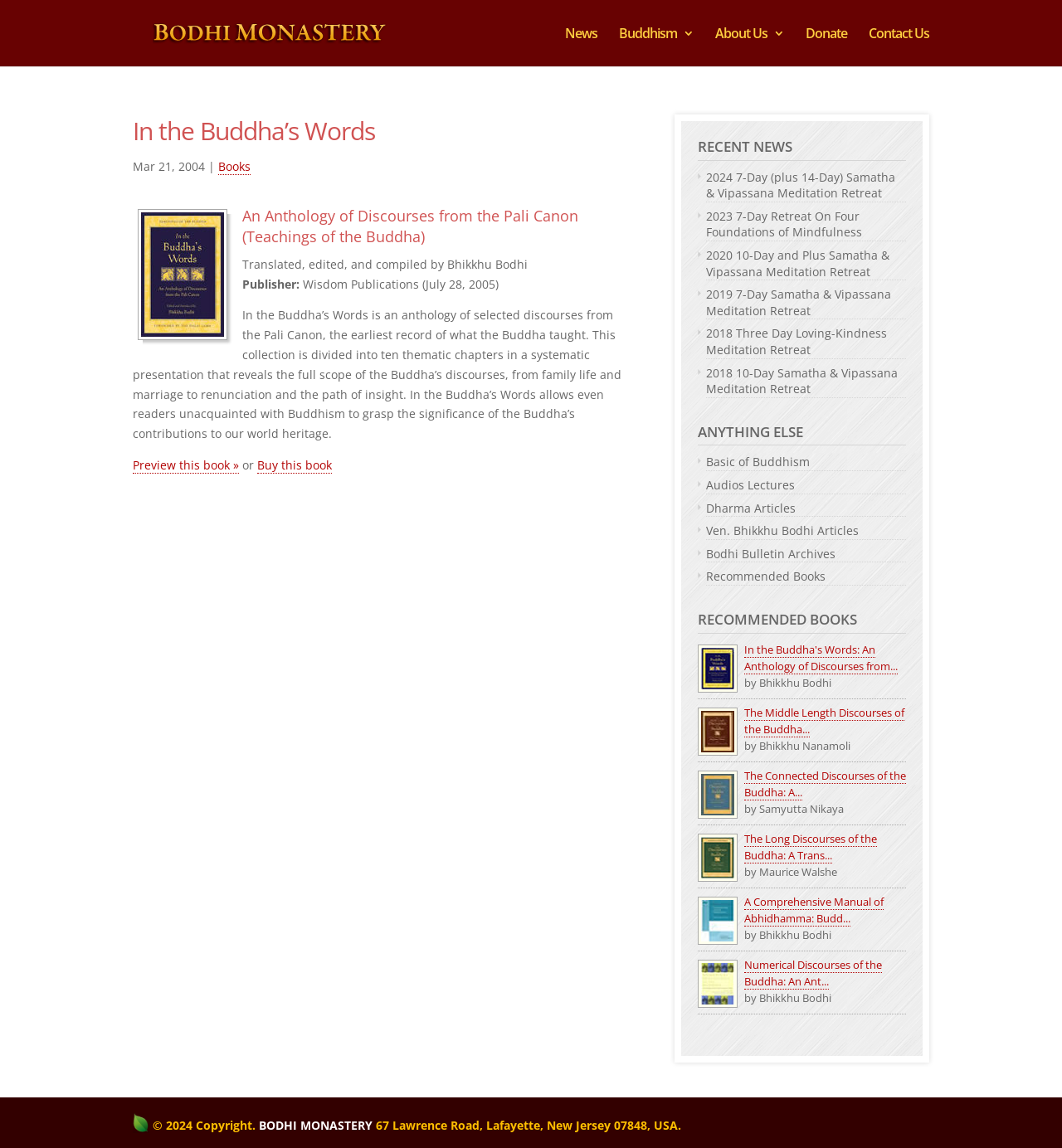How many recommended books are listed?
Examine the image closely and answer the question with as much detail as possible.

I counted the number of links under the 'RECOMMENDED BOOKS' heading, which are all related to book recommendations. There are 5 links in total.